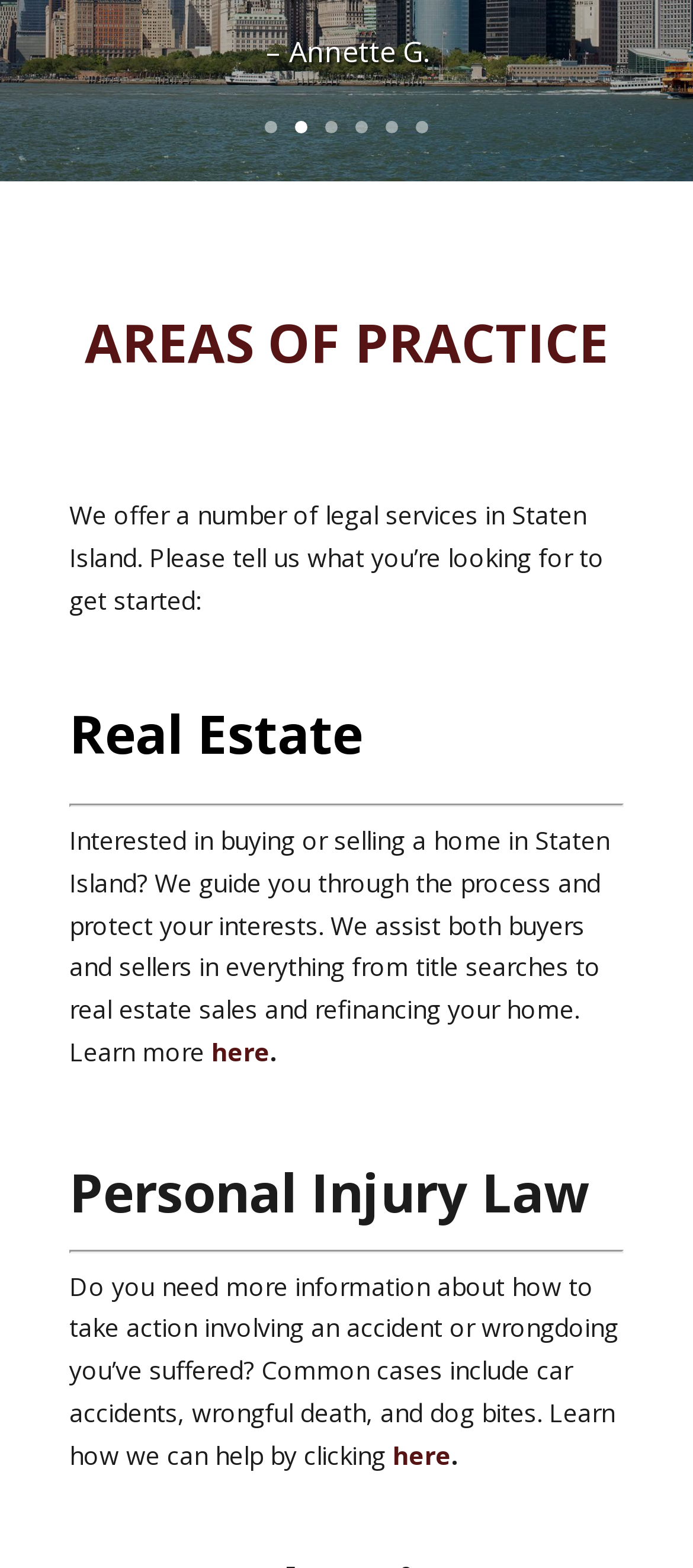How many headings are there in the webpage?
Based on the image, respond with a single word or phrase.

3